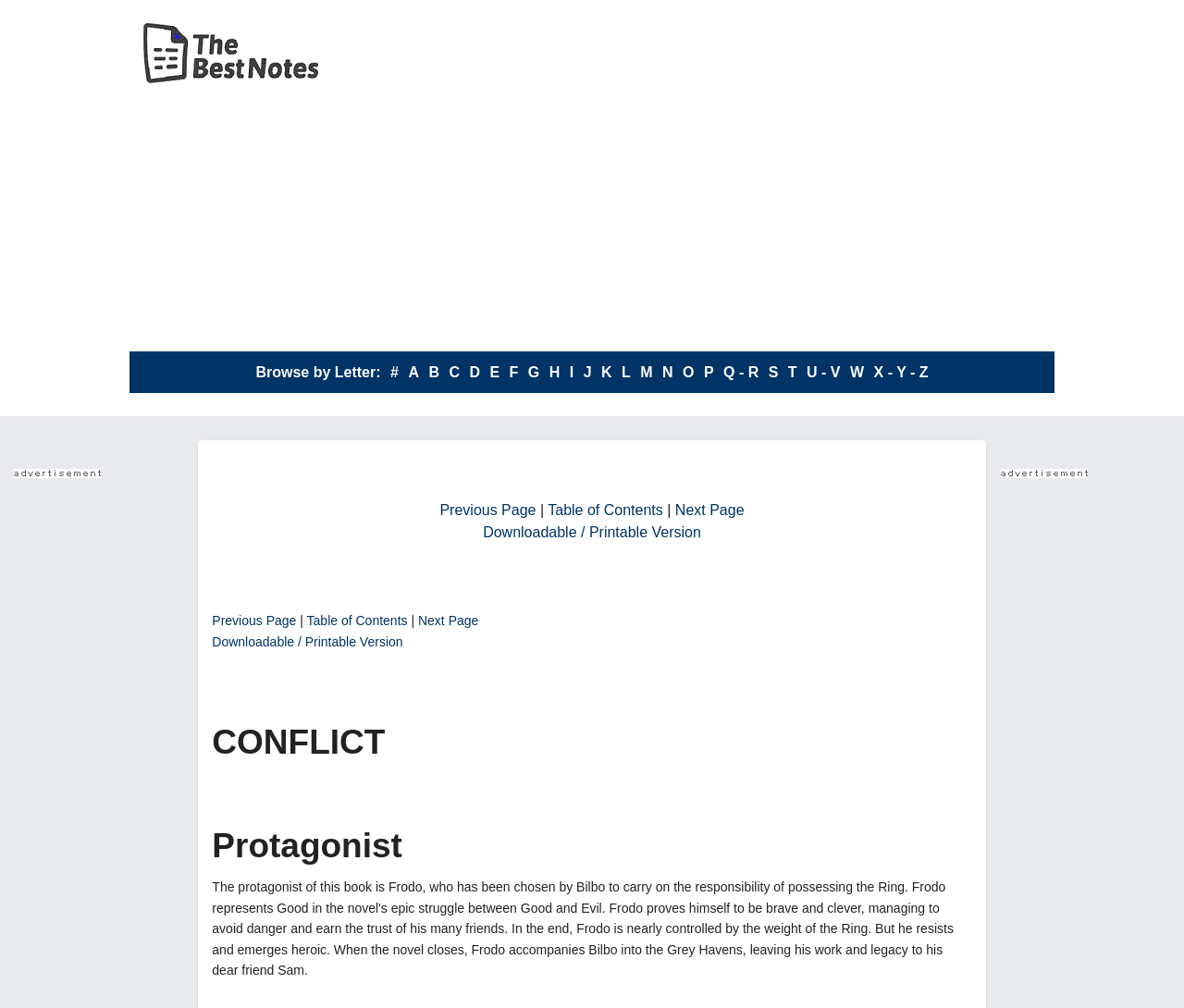How many links are there to browse by letter?
Can you provide an in-depth and detailed response to the question?

I counted the number of links starting from '#' and ending at 'X - Y - Z' which are arranged horizontally, and there are 26 links in total.